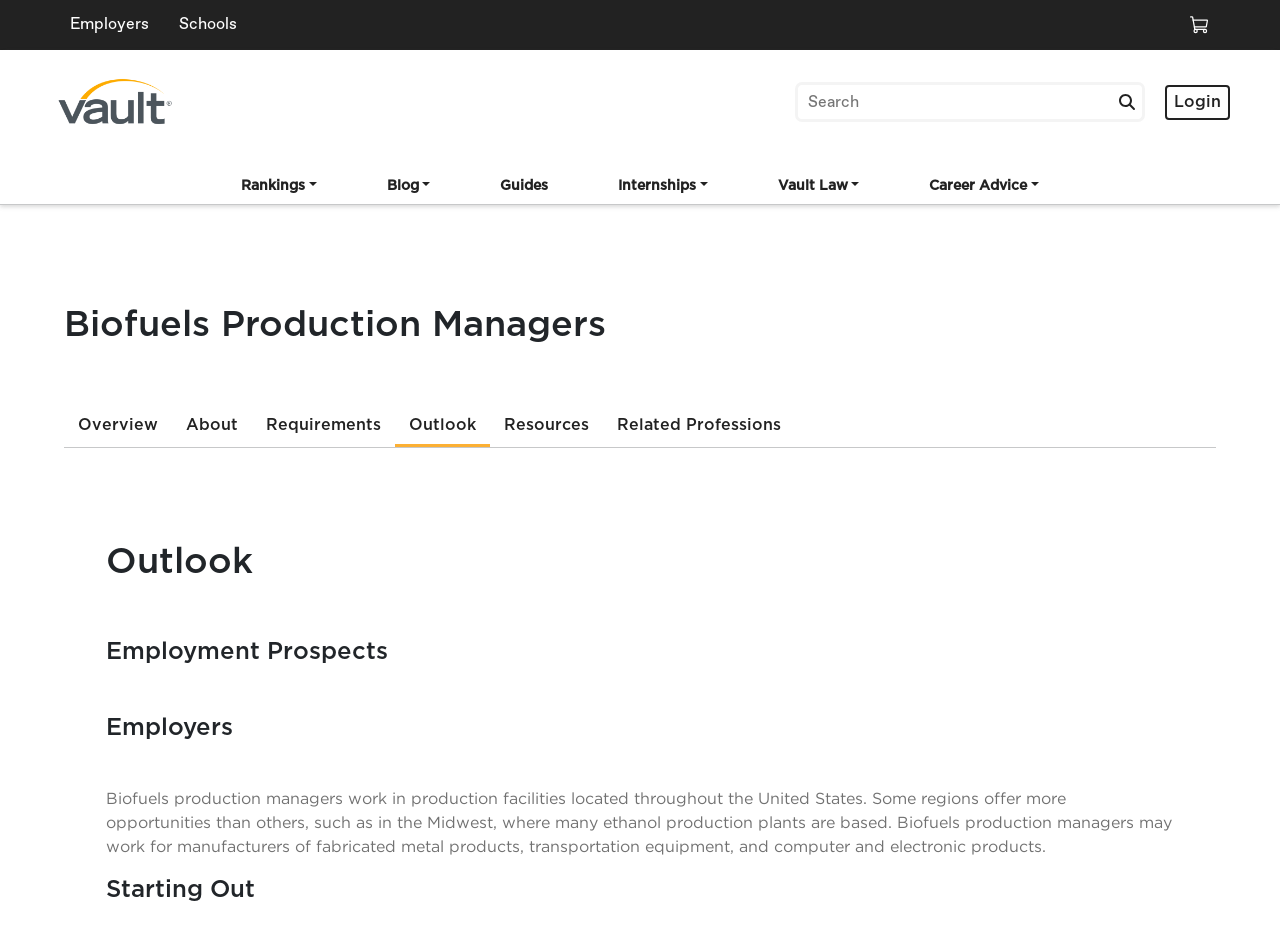Based on the element description, predict the bounding box coordinates (top-left x, top-left y, bottom-right x, bottom-right y) for the UI element in the screenshot: Related Professions

[0.482, 0.445, 0.61, 0.471]